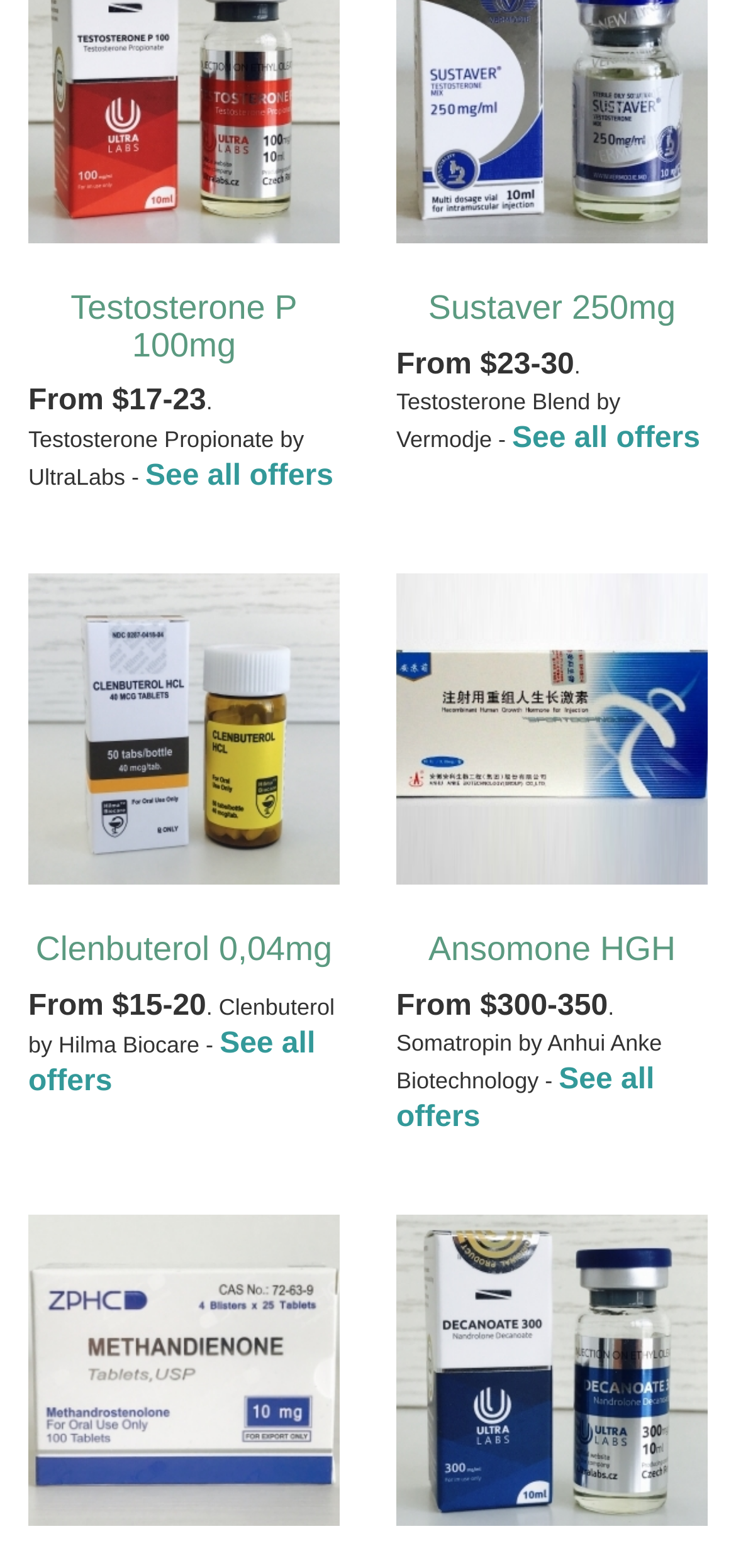Please identify the bounding box coordinates of the element on the webpage that should be clicked to follow this instruction: "See all Somatropin by Anhui Anke Biotechnology offers". The bounding box coordinates should be given as four float numbers between 0 and 1, formatted as [left, top, right, bottom].

[0.538, 0.678, 0.889, 0.723]